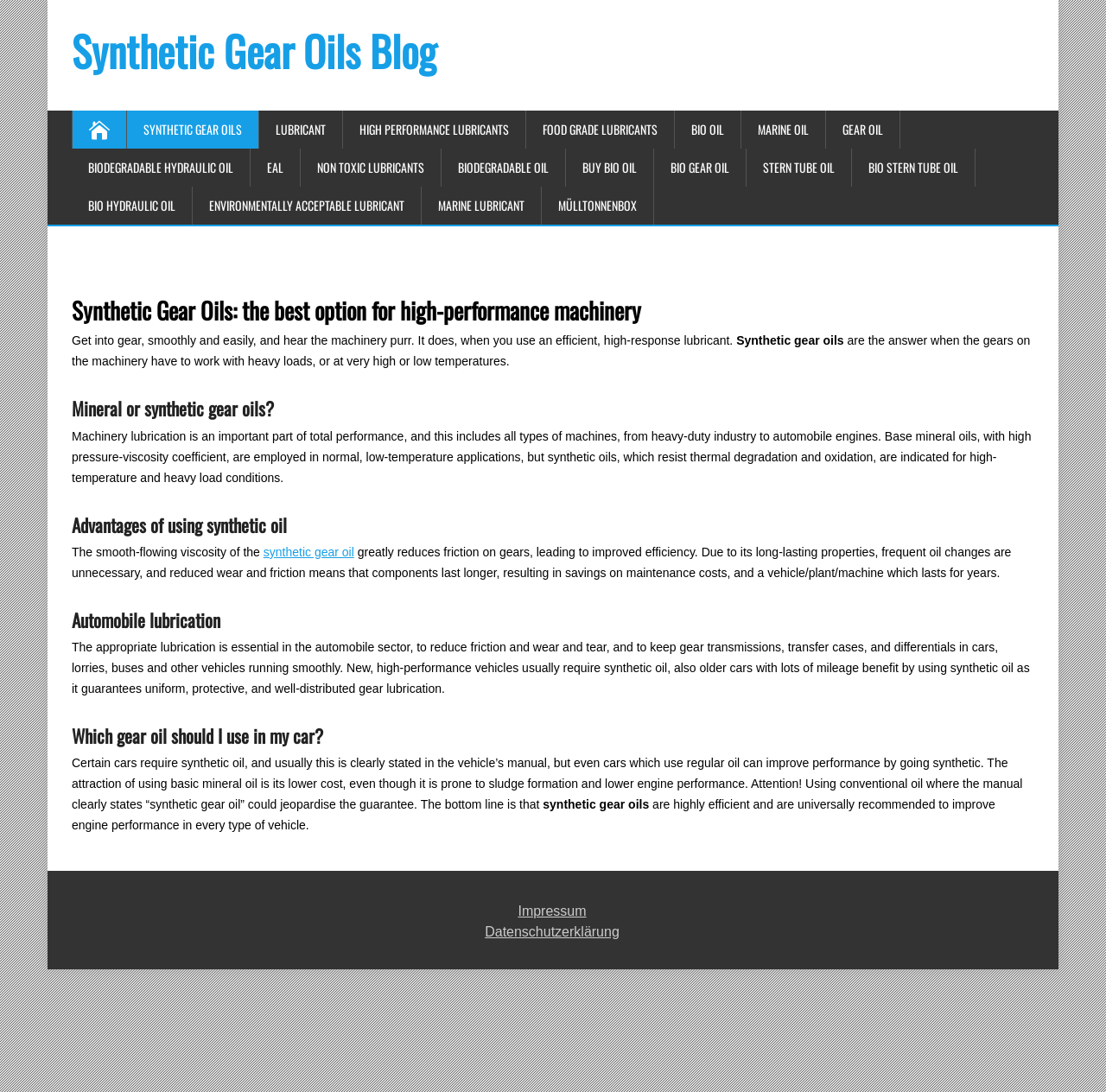Could you find the bounding box coordinates of the clickable area to complete this instruction: "Learn about HIGH PERFORMANCE LUBRICANTS"?

[0.31, 0.101, 0.476, 0.136]